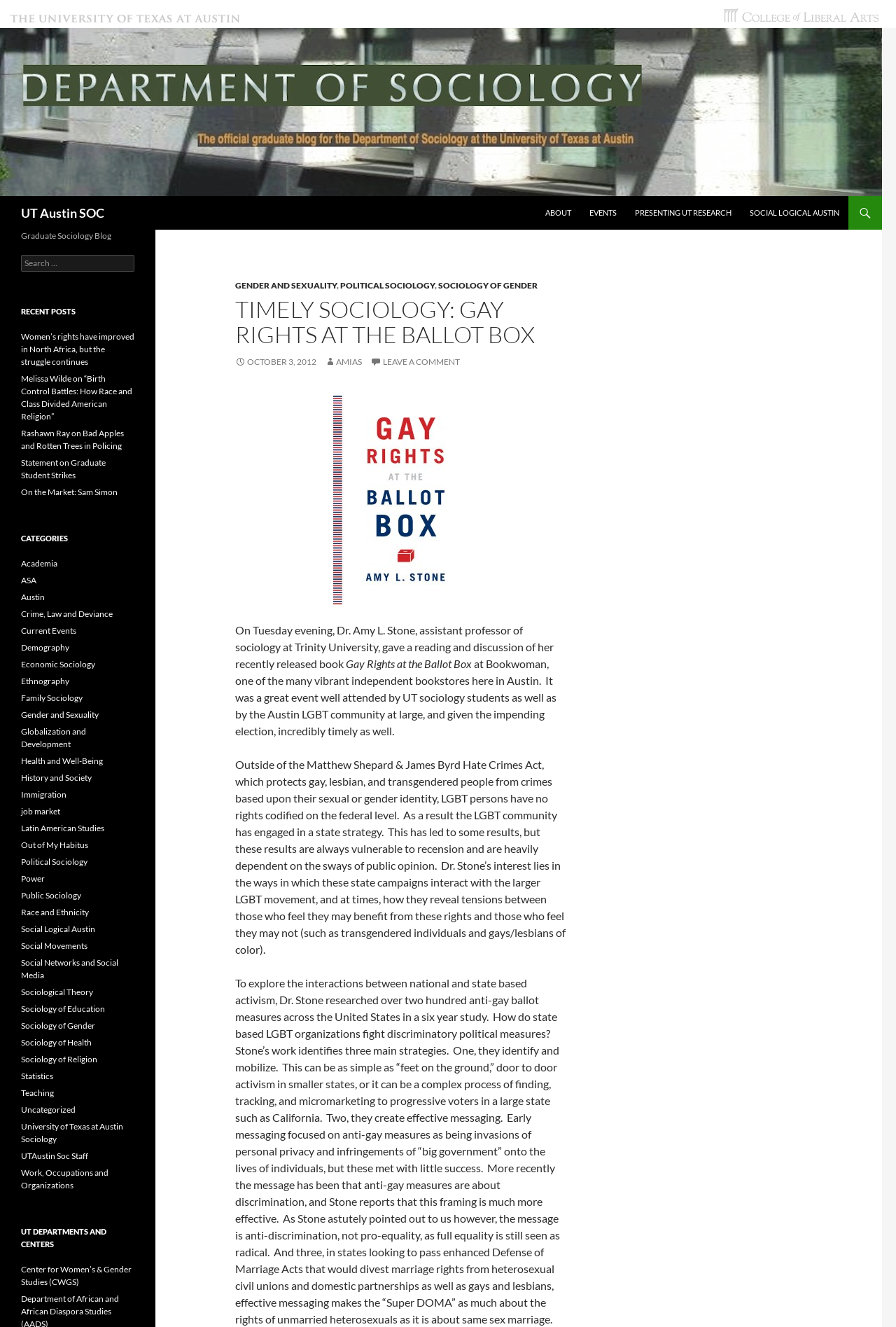Refer to the element description Social Movements and identify the corresponding bounding box in the screenshot. Format the coordinates as (top-left x, top-left y, bottom-right x, bottom-right y) with values in the range of 0 to 1.

[0.023, 0.709, 0.098, 0.717]